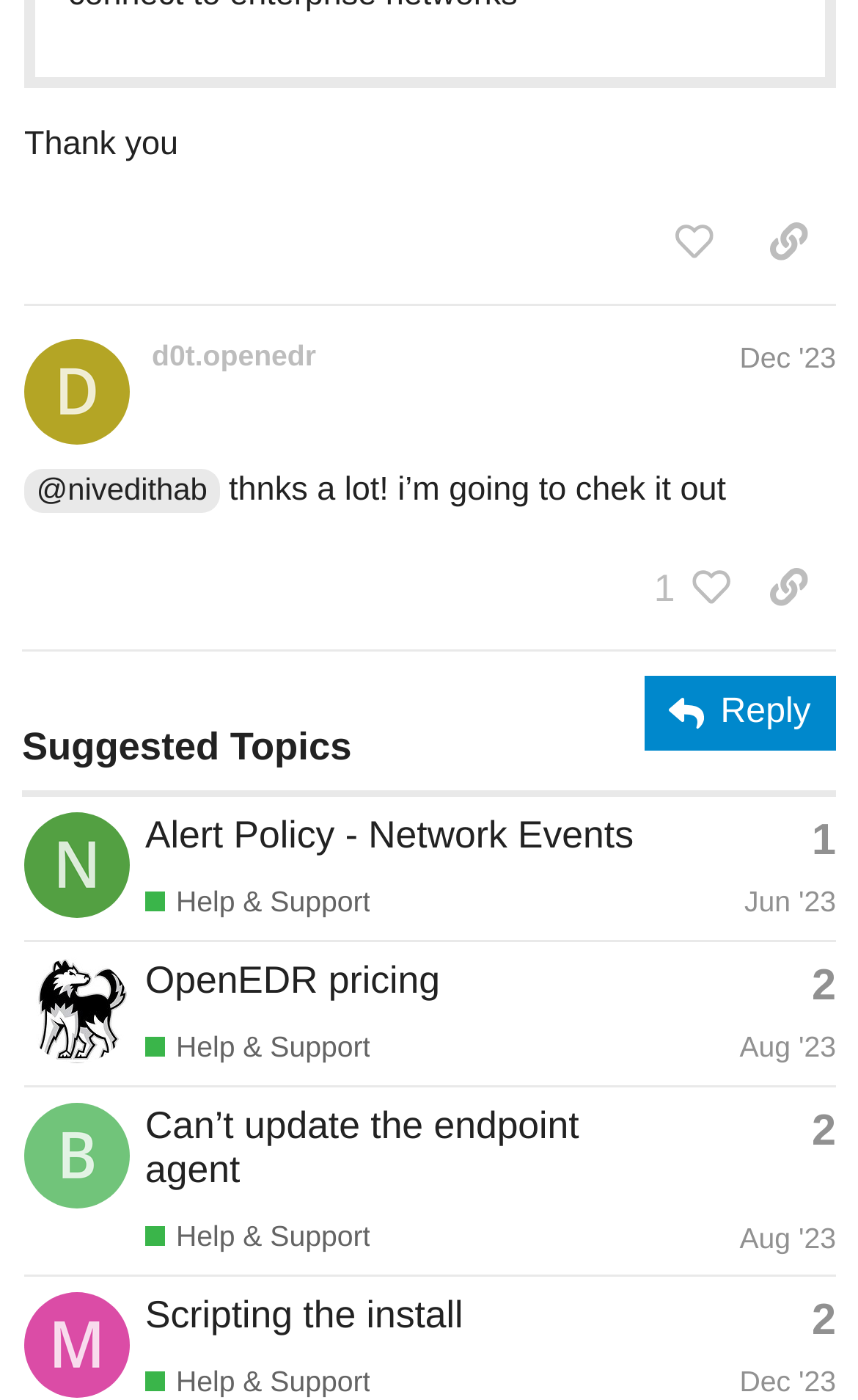Please locate the clickable area by providing the bounding box coordinates to follow this instruction: "view suggested topic".

[0.027, 0.567, 0.974, 0.672]